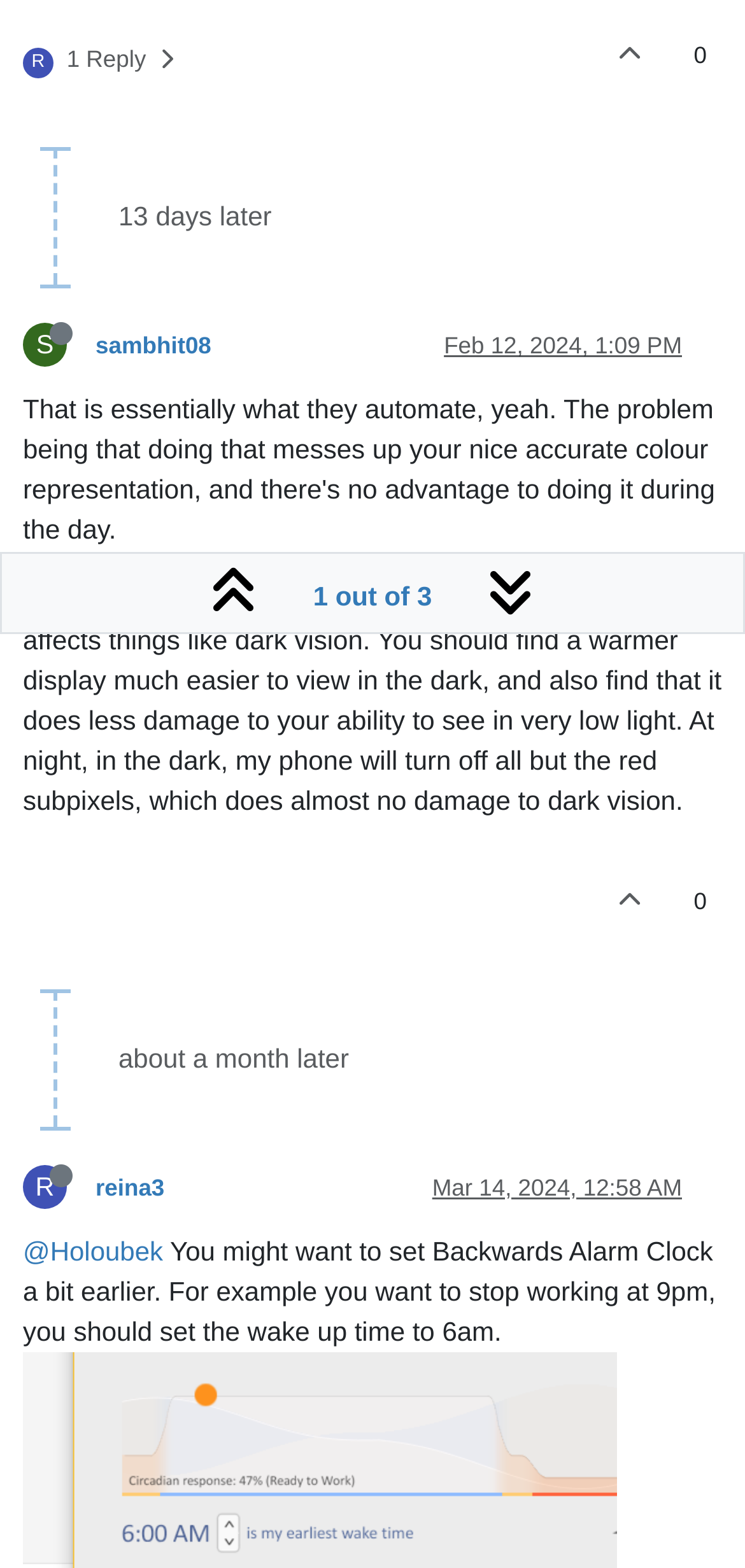Mark the bounding box of the element that matches the following description: "1 out of 3".

[0.369, 0.359, 0.631, 0.397]